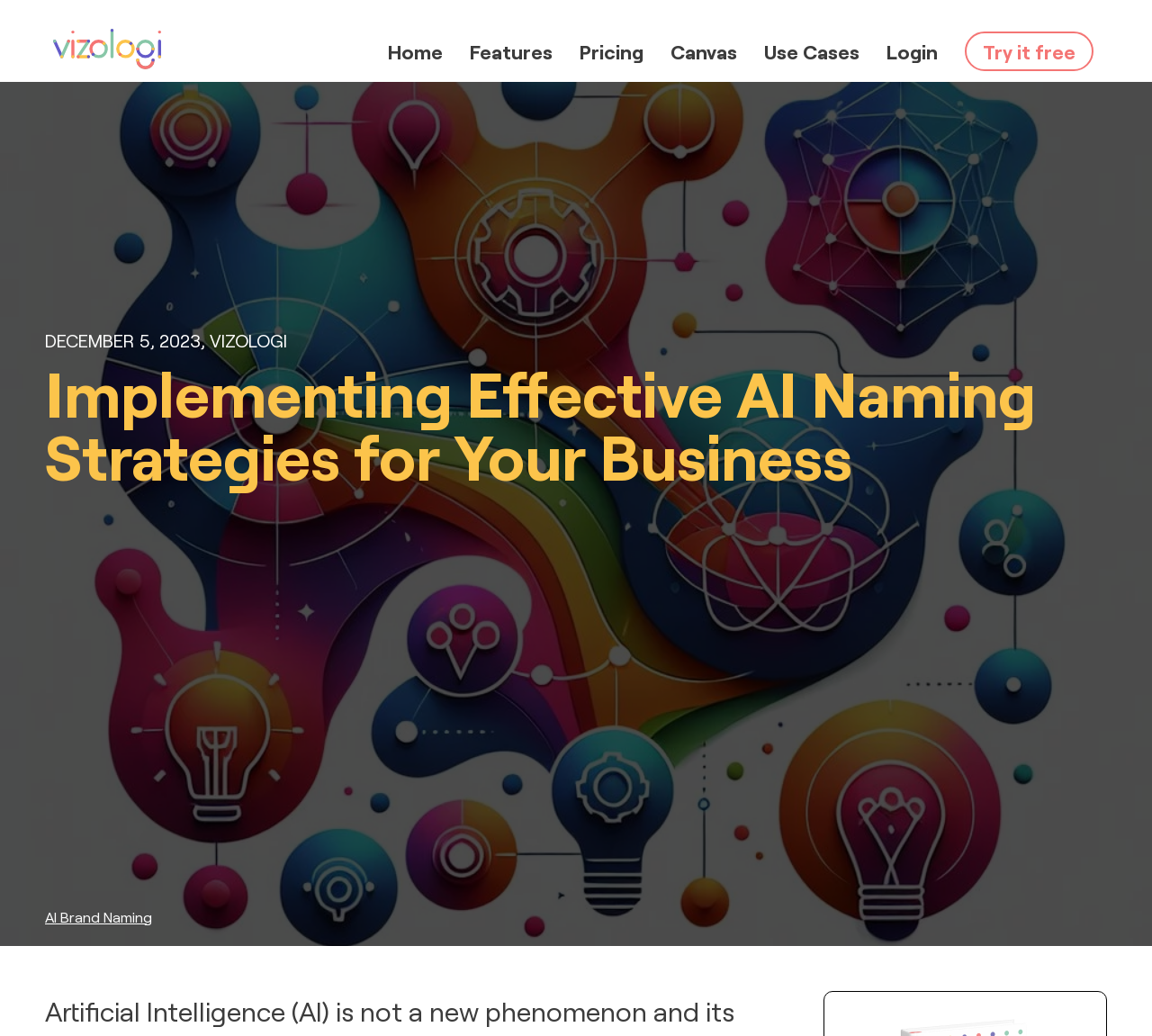Please provide a comprehensive response to the question below by analyzing the image: 
What is the topmost link on the webpage?

By analyzing the bounding box coordinates, I found that the link 'Home' has the smallest y1 value (0.03) among all the links, indicating it is the topmost link on the webpage.